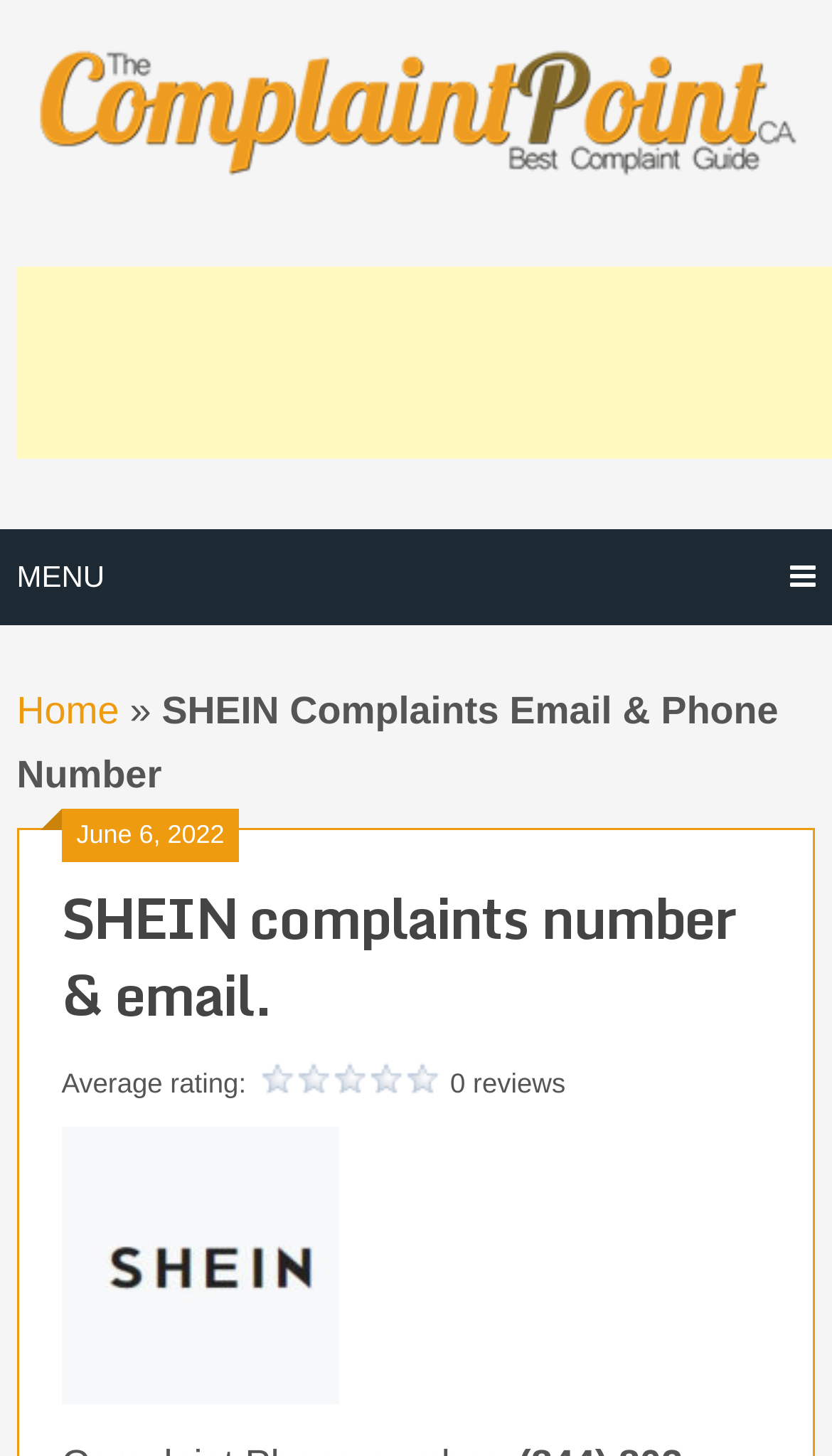Please examine the image and answer the question with a detailed explanation:
What is the average rating of the company?

The average rating of the company is not available because the static text 'Average rating:' does not have a corresponding value. It only has a rating symbol and the text '0 reviews'.